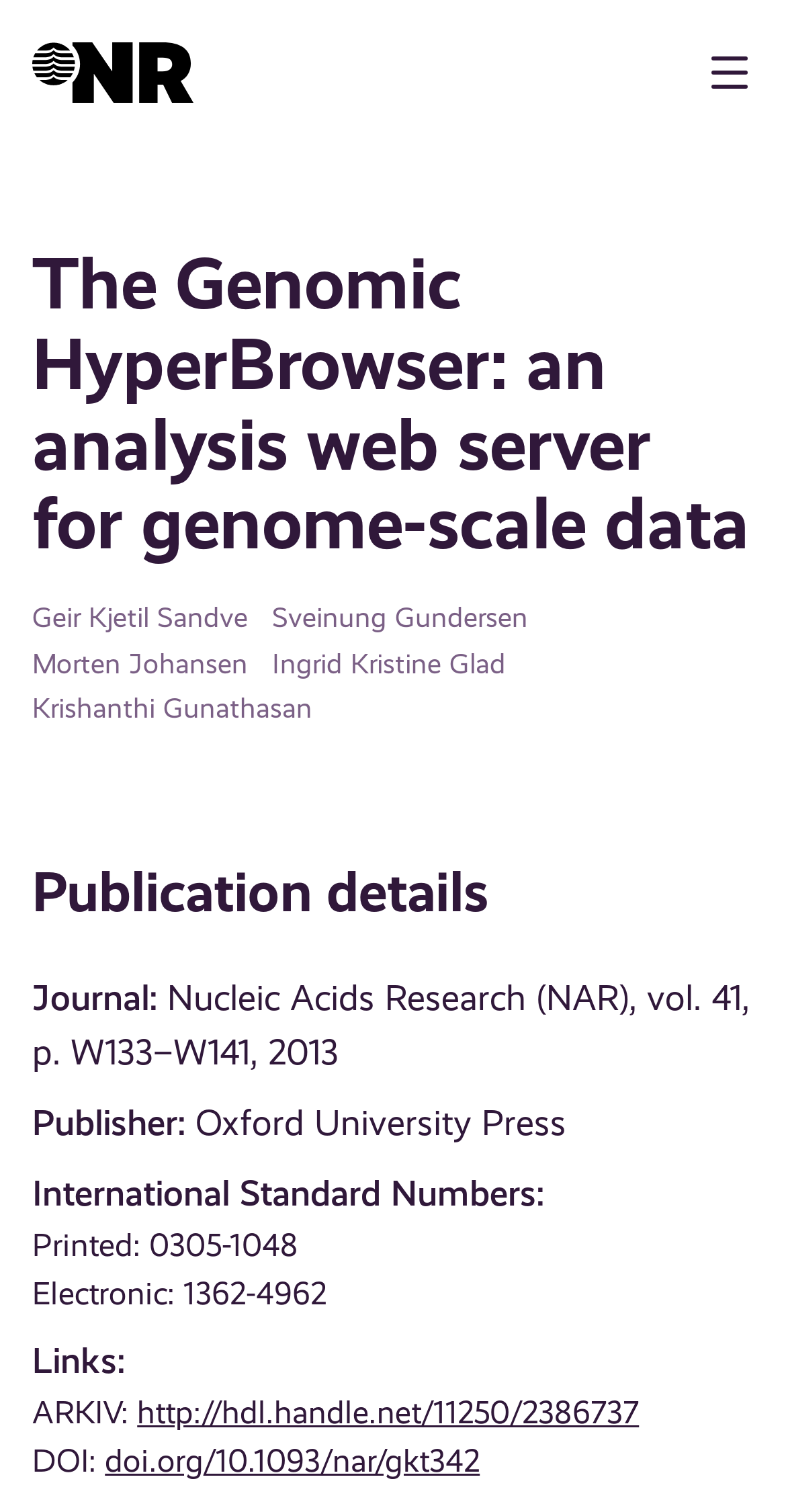Please specify the bounding box coordinates in the format (top-left x, top-left y, bottom-right x, bottom-right y), with values ranging from 0 to 1. Identify the bounding box for the UI component described as follows: parent_node: Areas

[0.897, 0.032, 0.959, 0.064]